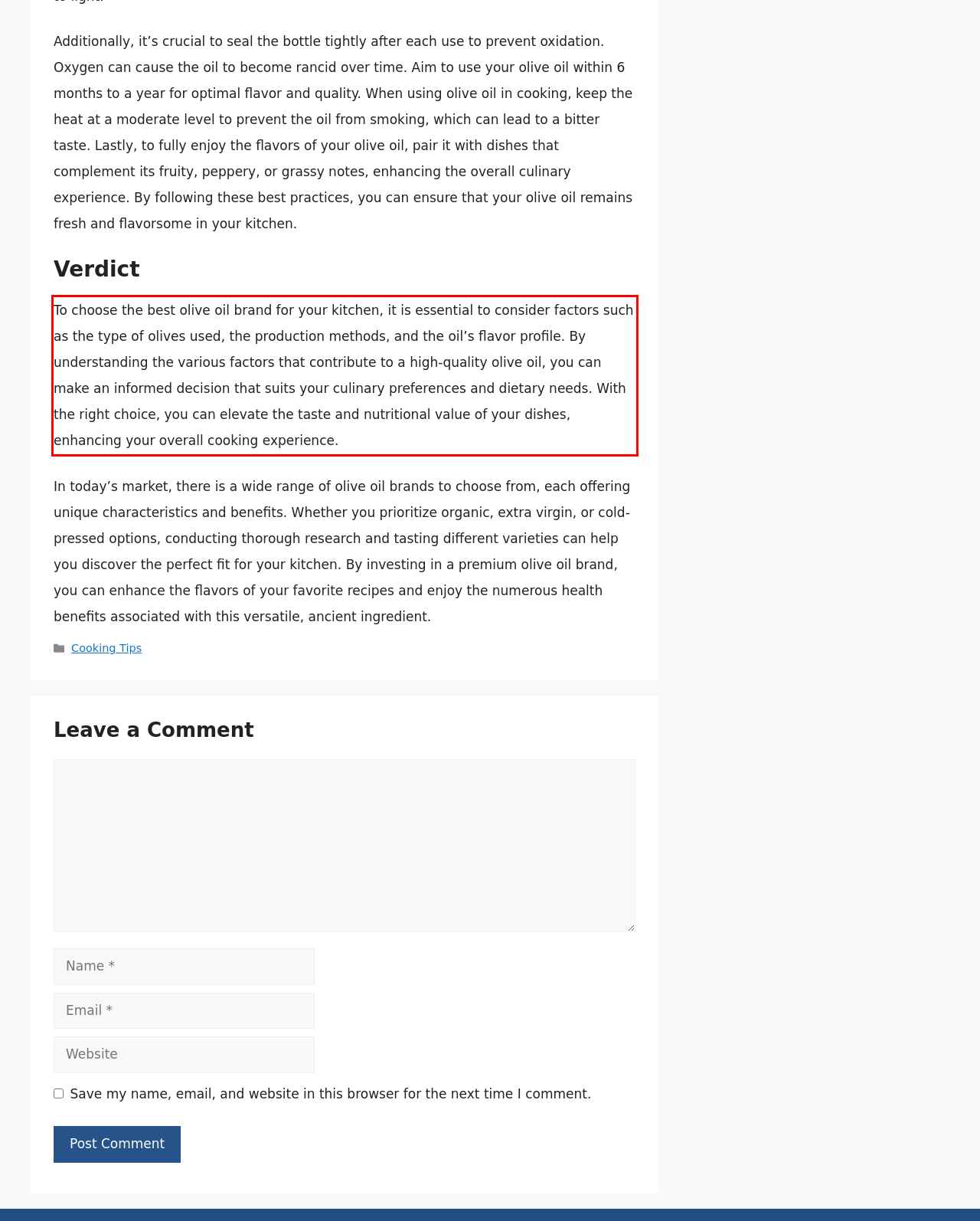Please analyze the provided webpage screenshot and perform OCR to extract the text content from the red rectangle bounding box.

To choose the best olive oil brand for your kitchen, it is essential to consider factors such as the type of olives used, the production methods, and the oil’s flavor profile. By understanding the various factors that contribute to a high-quality olive oil, you can make an informed decision that suits your culinary preferences and dietary needs. With the right choice, you can elevate the taste and nutritional value of your dishes, enhancing your overall cooking experience.